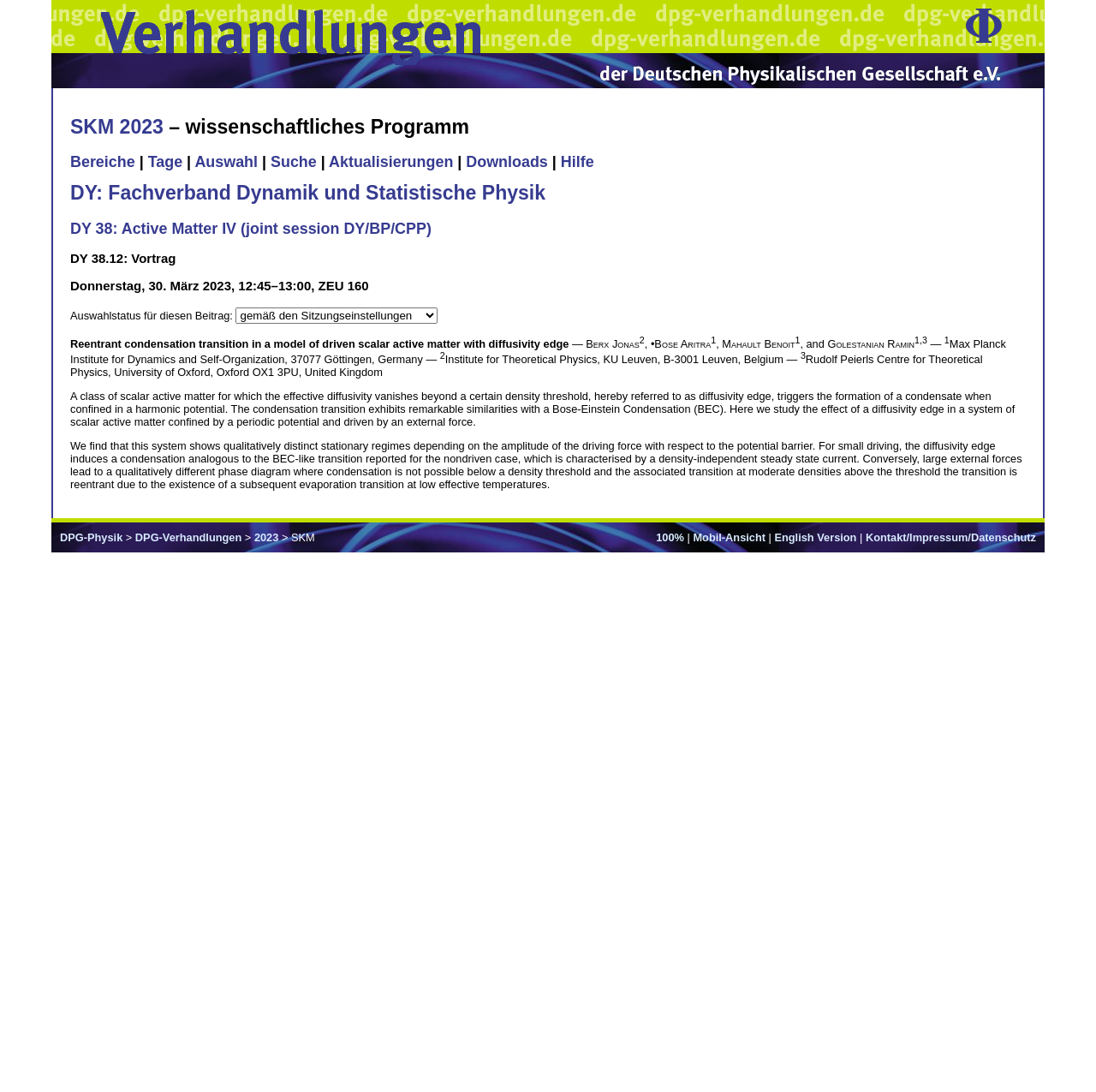Provide a thorough summary of the webpage.

The webpage is about the proceedings of the Deutsche Physikalische Gesellschaft (DPG), a German physics society. At the top, there are several links and images, including the DPG Phi logo, Verhandlungen (proceedings) links, and a DPG image. 

Below these, there is a heading that reads "SKM 2023 – wissenschaftliches Programm" (SKM 2023 – scientific program). This is followed by a series of links and headings that appear to be navigation menus, including "Bereiche" (areas), "Tage" (days), "Auswahl" (selection), "Suche" (search), "Aktualisierungen" (updates), "Downloads", and "Hilfe" (help).

The main content of the page appears to be a scientific program or schedule, with headings and links describing different sessions and presentations. One of the sessions is titled "DY 38: Active Matter IV (joint session DY/BP/CPP)" and has a description that includes the title "Reentrant condensation transition in a model of driven scalar active matter with diffusivity edge" and a list of authors. 

The description of the presentation is quite long and appears to be a scientific abstract. It discusses the behavior of active matter in a harmonic potential and the effects of a diffusivity edge on the condensation transition. 

At the bottom of the page, there are more links, including "Mobil-Ansicht" (mobile view), "English Version", "Kontakt/Impressum/Datenschutz" (contact/imprint/data protection), and several links to other DPG-related pages.